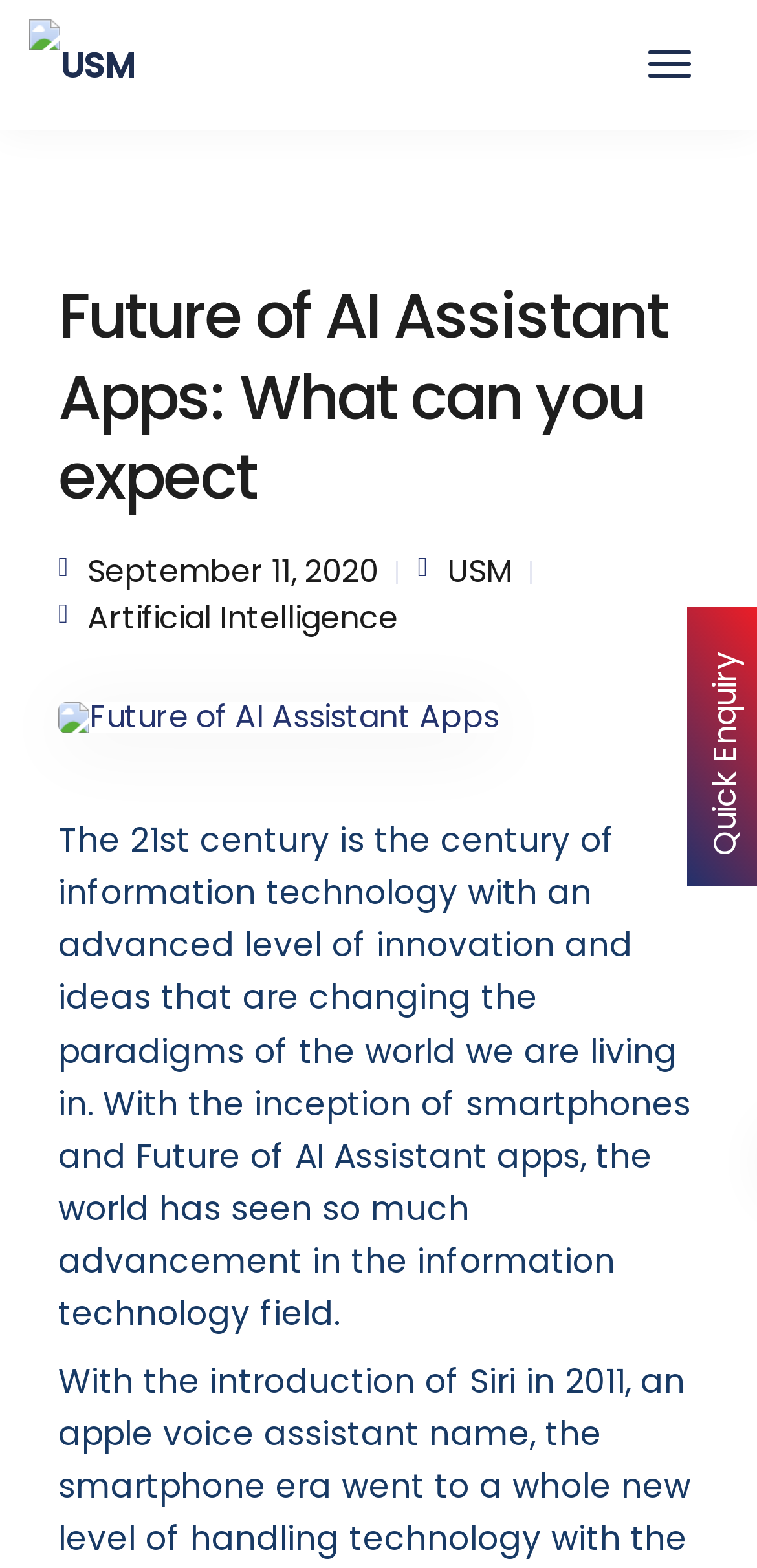Construct a thorough caption encompassing all aspects of the webpage.

The webpage is about the future of AI assistant apps, with a focus on their impact on technology-driven devices and organizations. At the top left of the page, there is a link and an image, both labeled "USM", which appears to be a logo or branding element. 

On the right side of the page, near the top, there is a button with no label. Below the button, there is a heading that reads "Future of AI Assistant Apps: What can you expect". 

To the right of the heading, there is a date, "September 11, 2020", and two links, one labeled "USM" and the other labeled "Artificial Intelligence". 

Below the date and links, there is a link labeled "Future of AI Assistant Apps" accompanied by an image with the same label. This link is positioned to the left of the page. 

The main content of the page is a block of text that spans most of the page's width. The text discusses the advancements in information technology, particularly with the advent of smartphones and AI assistant apps. The text is divided into two paragraphs, with the second paragraph starting with a comma and continuing the discussion on the impact of these technologies.